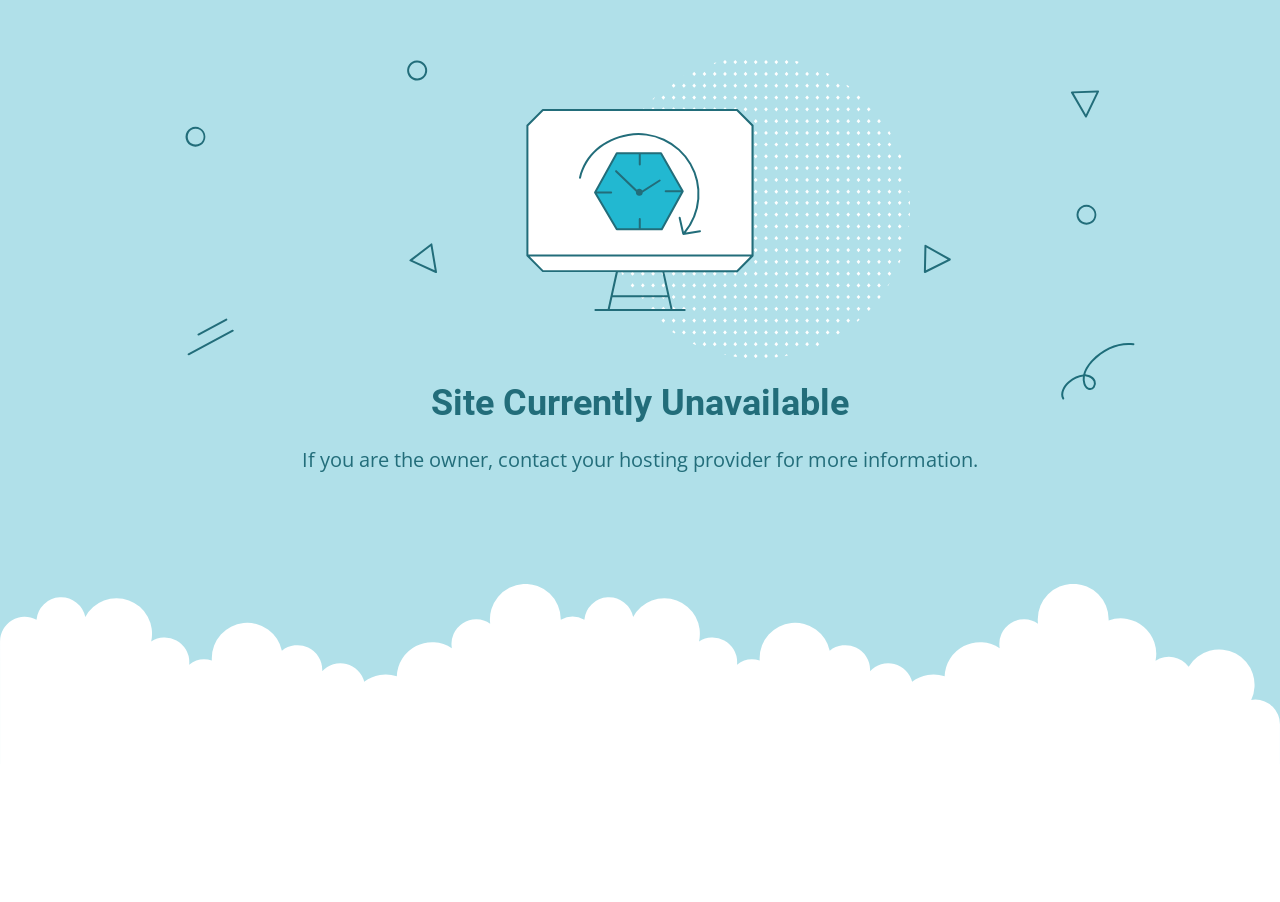Locate and extract the headline of this webpage.

Site Currently Unavailable